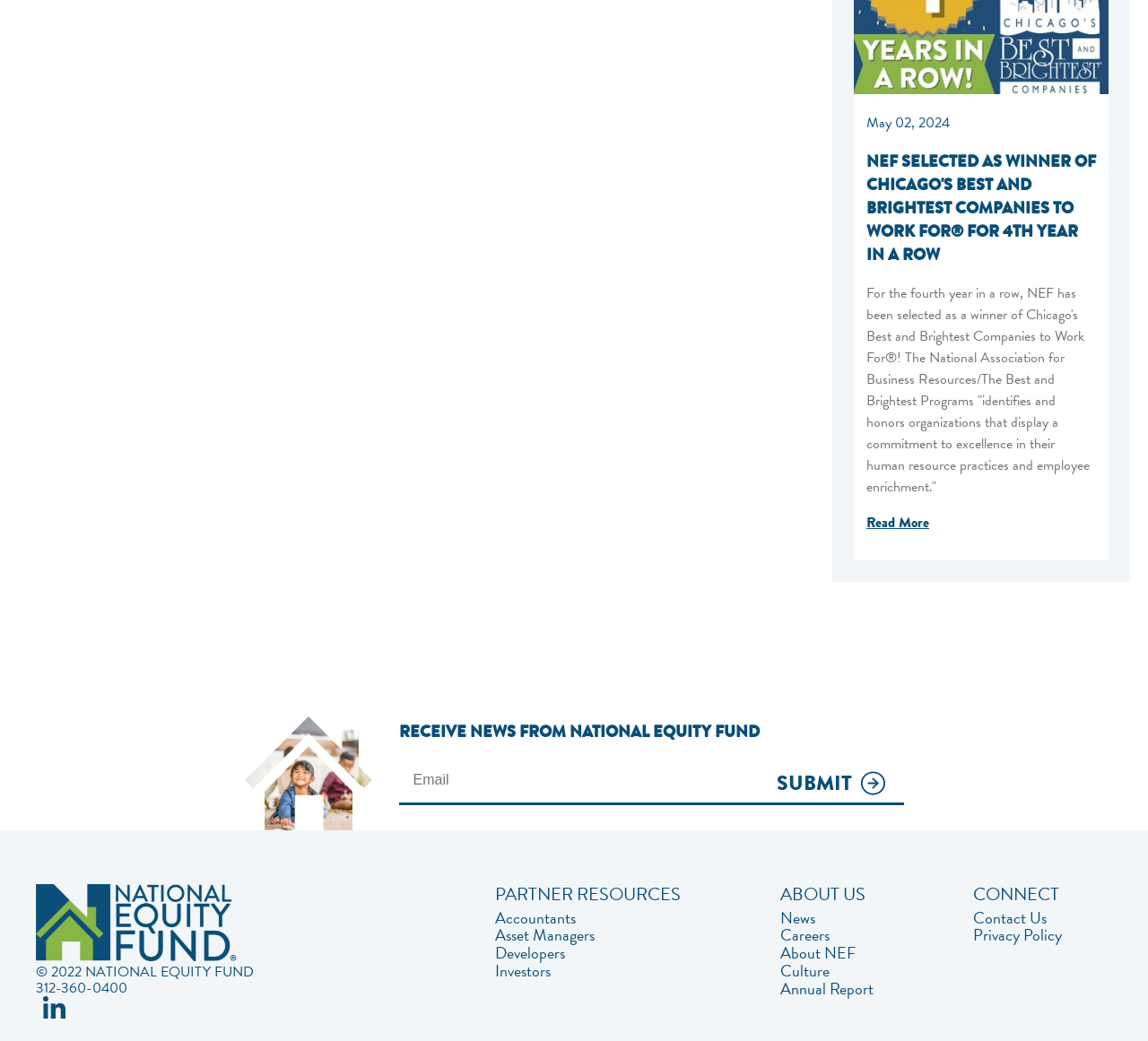What can be received from National Equity Fund?
Give a thorough and detailed response to the question.

The webpage has a section that says 'RECEIVE NEWS FROM NATIONAL EQUITY FUND' and provides a textbox to enter an email address, indicating that users can receive news from National Equity Fund by submitting their email address.